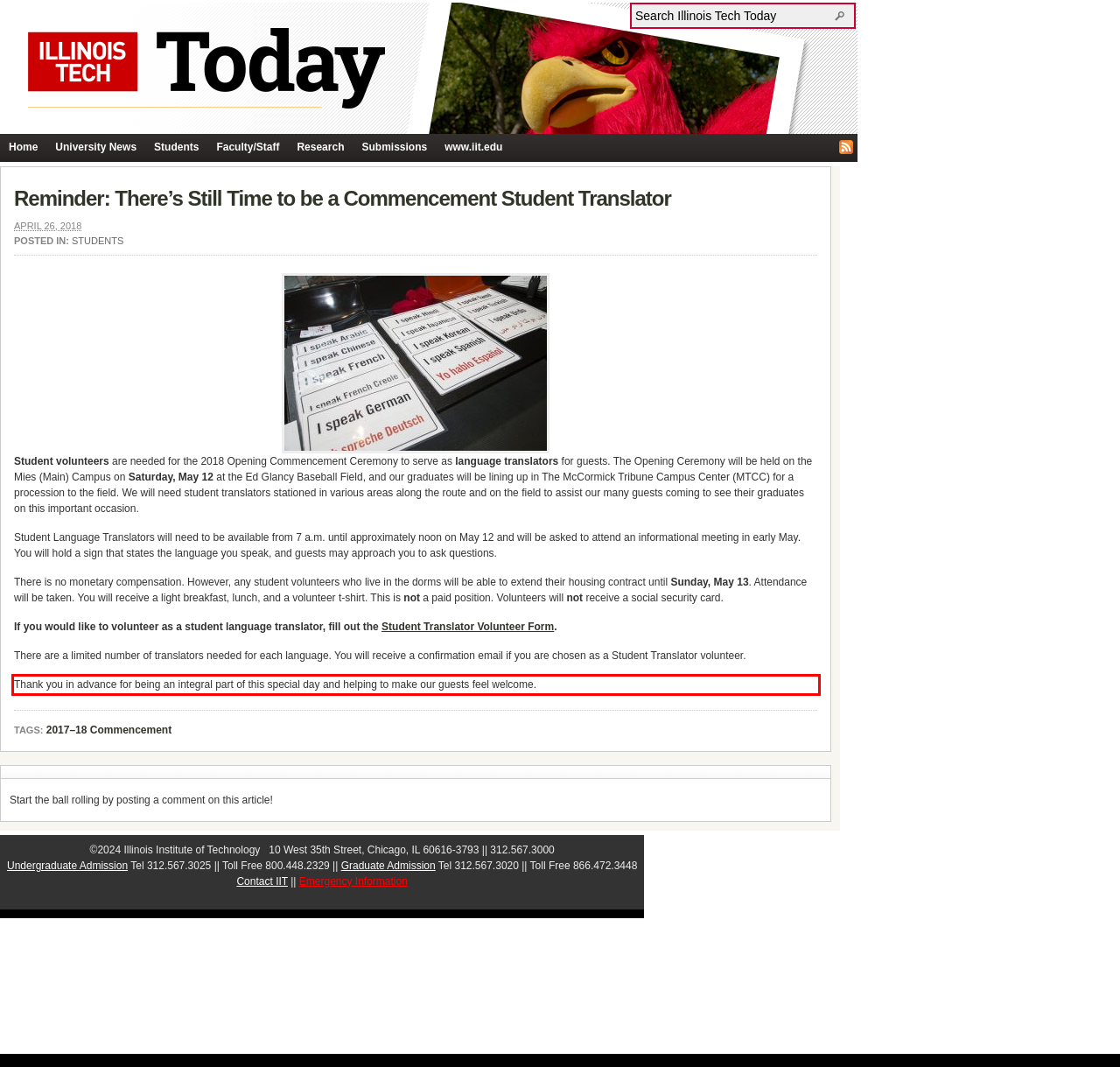Observe the screenshot of the webpage, locate the red bounding box, and extract the text content within it.

Thank you in advance for being an integral part of this special day and helping to make our guests feel welcome.